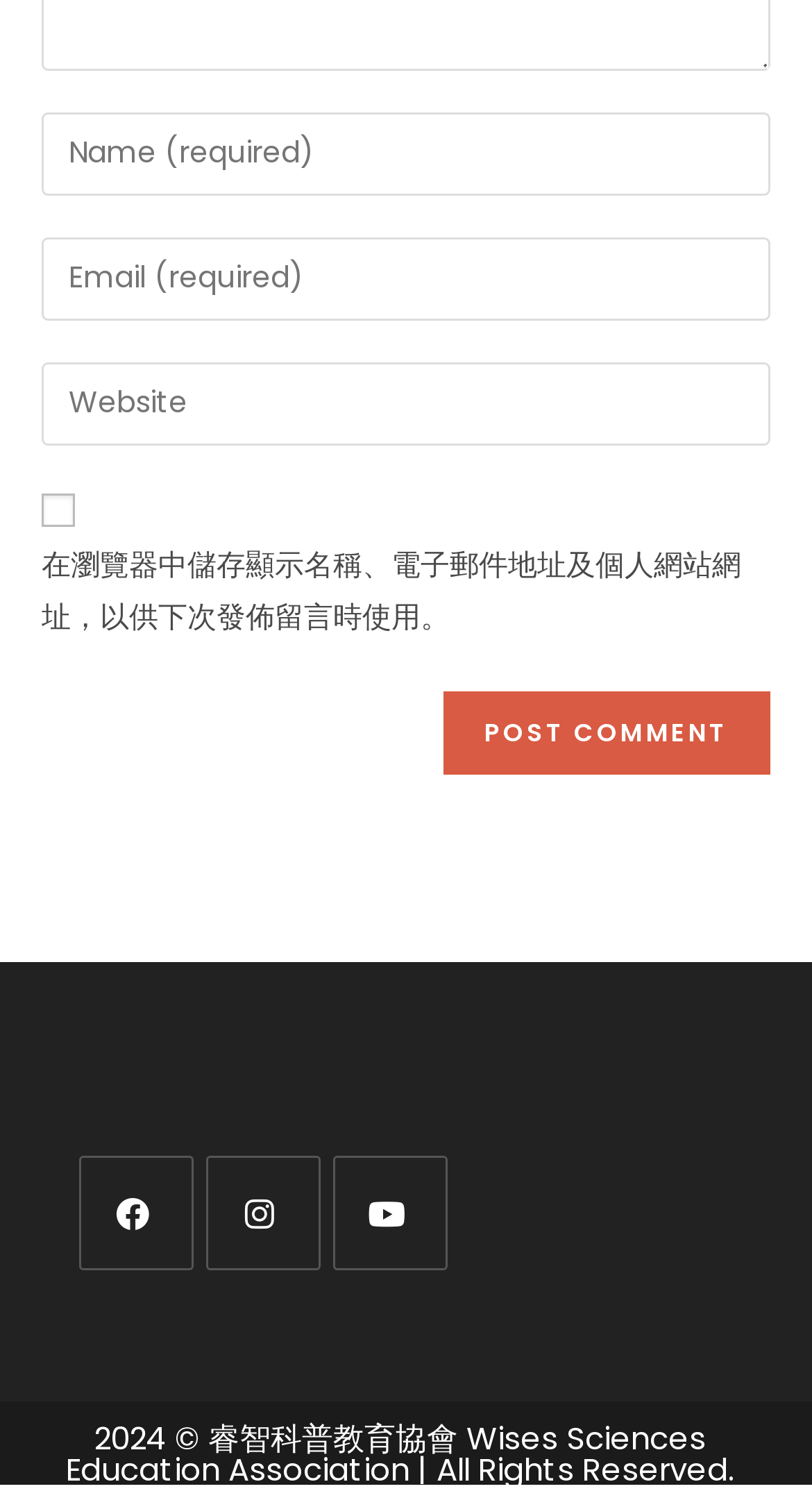Calculate the bounding box coordinates for the UI element based on the following description: "name="submit" value="Post Comment"". Ensure the coordinates are four float numbers between 0 and 1, i.e., [left, top, right, bottom].

[0.545, 0.464, 0.949, 0.52]